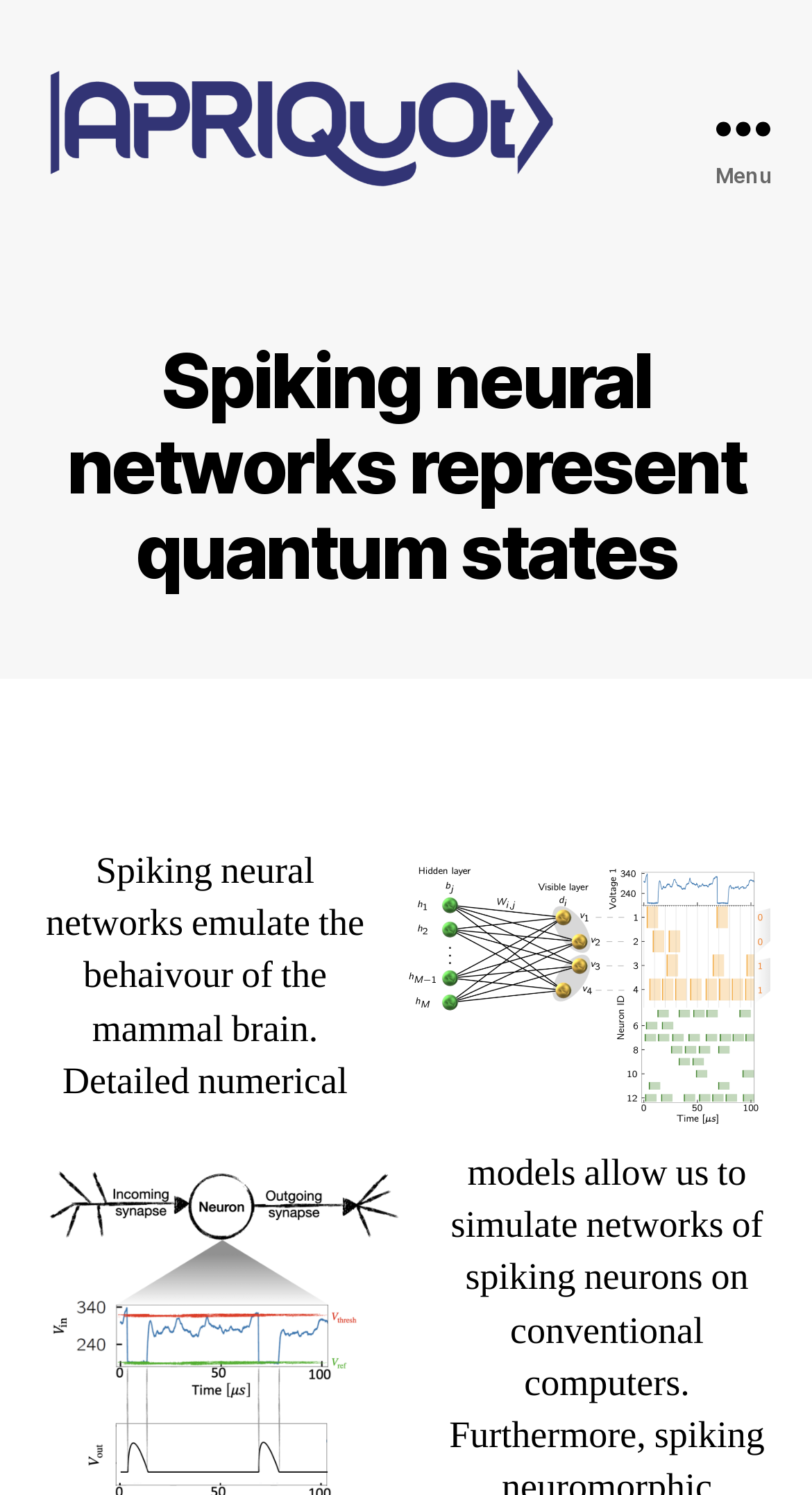For the element described, predict the bounding box coordinates as (top-left x, top-left y, bottom-right x, bottom-right y). All values should be between 0 and 1. Element description: Fine Art Videos

None